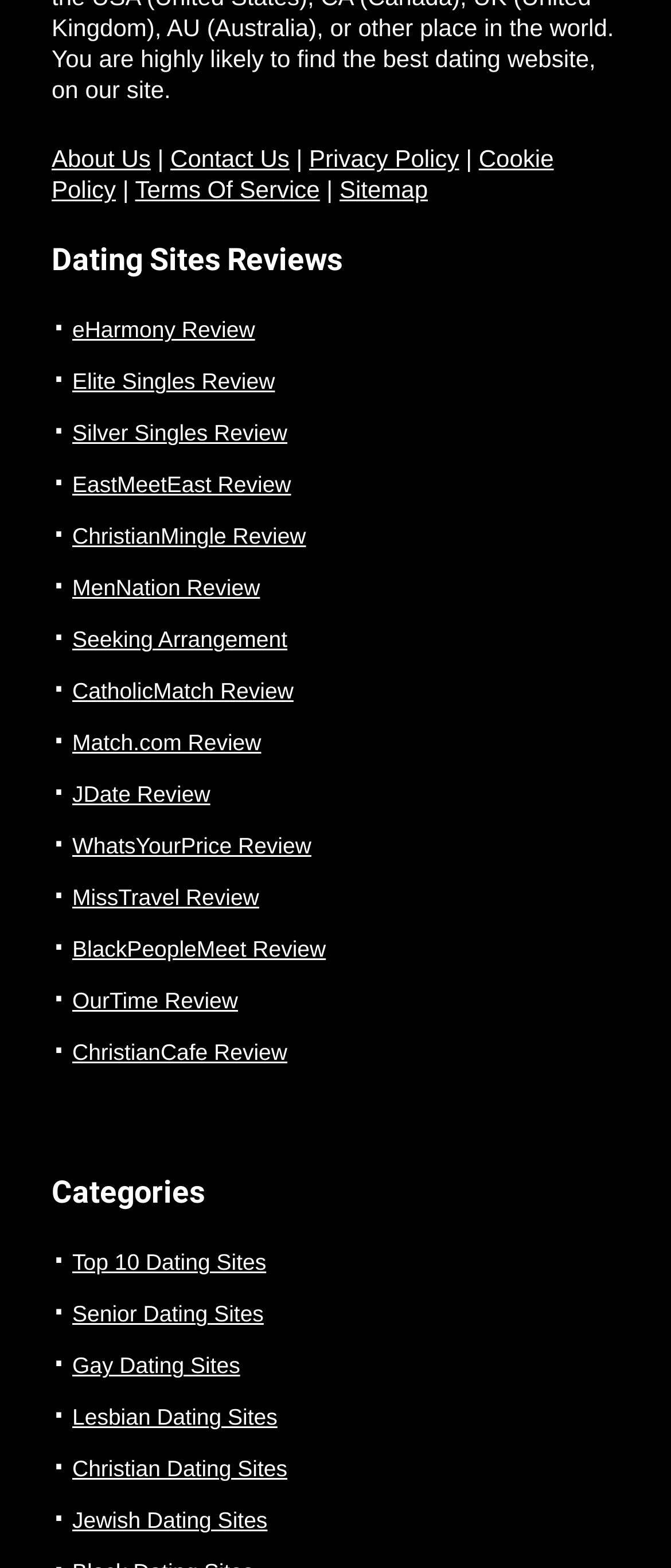Determine the bounding box coordinates of the clickable region to follow the instruction: "Browse Arts & Entertainment".

None